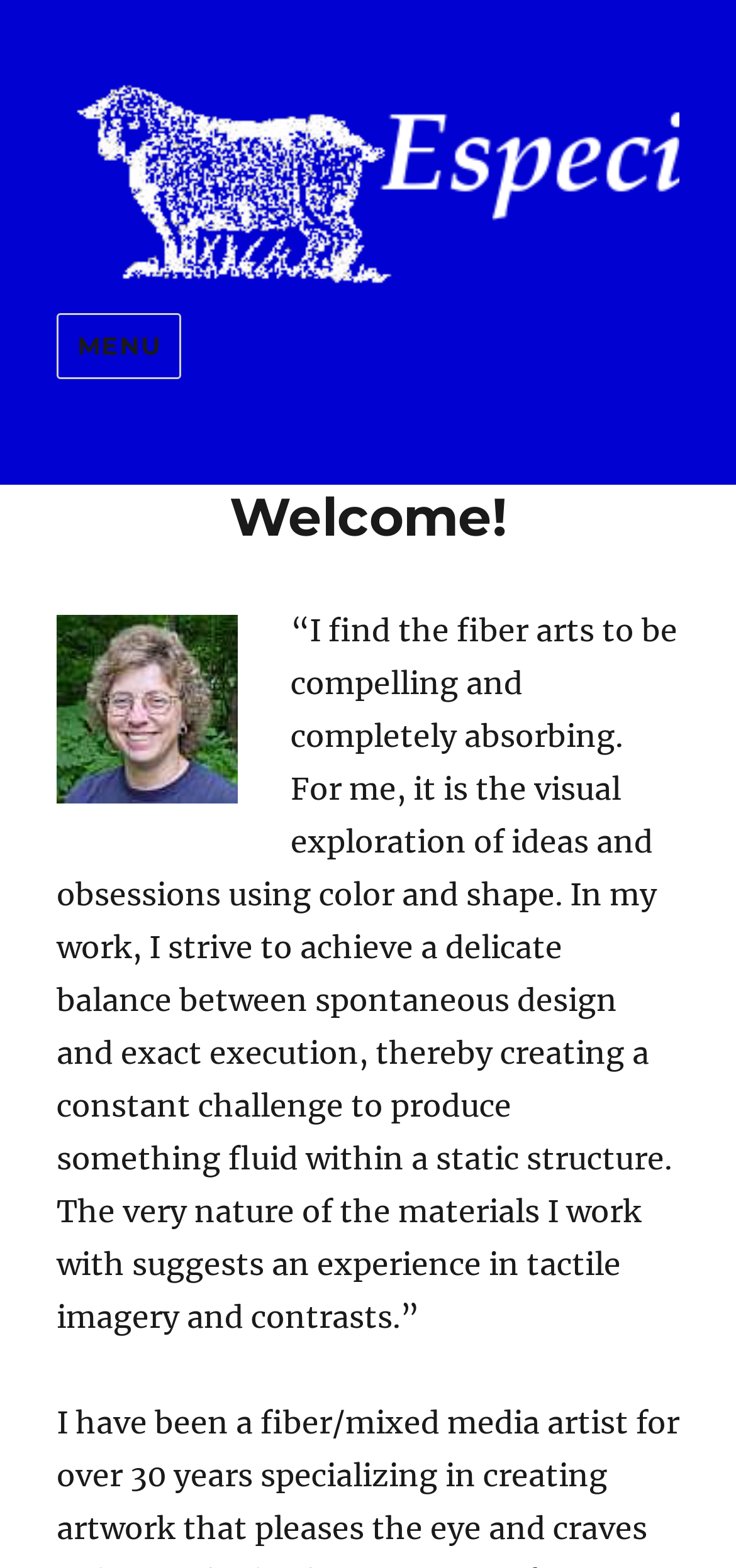Answer with a single word or phrase: 
What is the tone of the fiber artist's quote?

Reflective